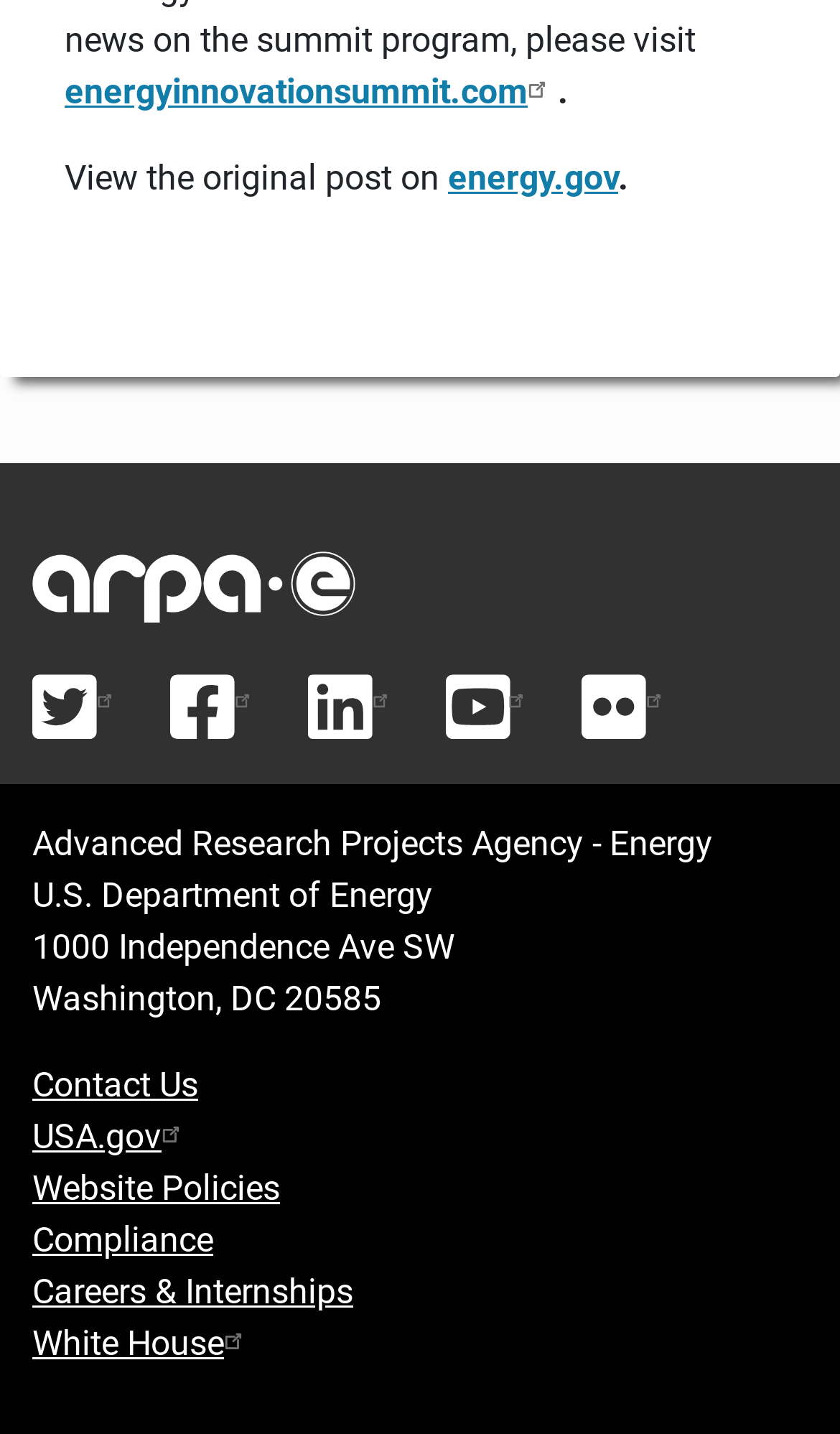Provide a short, one-word or phrase answer to the question below:
What is the department associated with the agency?

U.S. Department of Energy